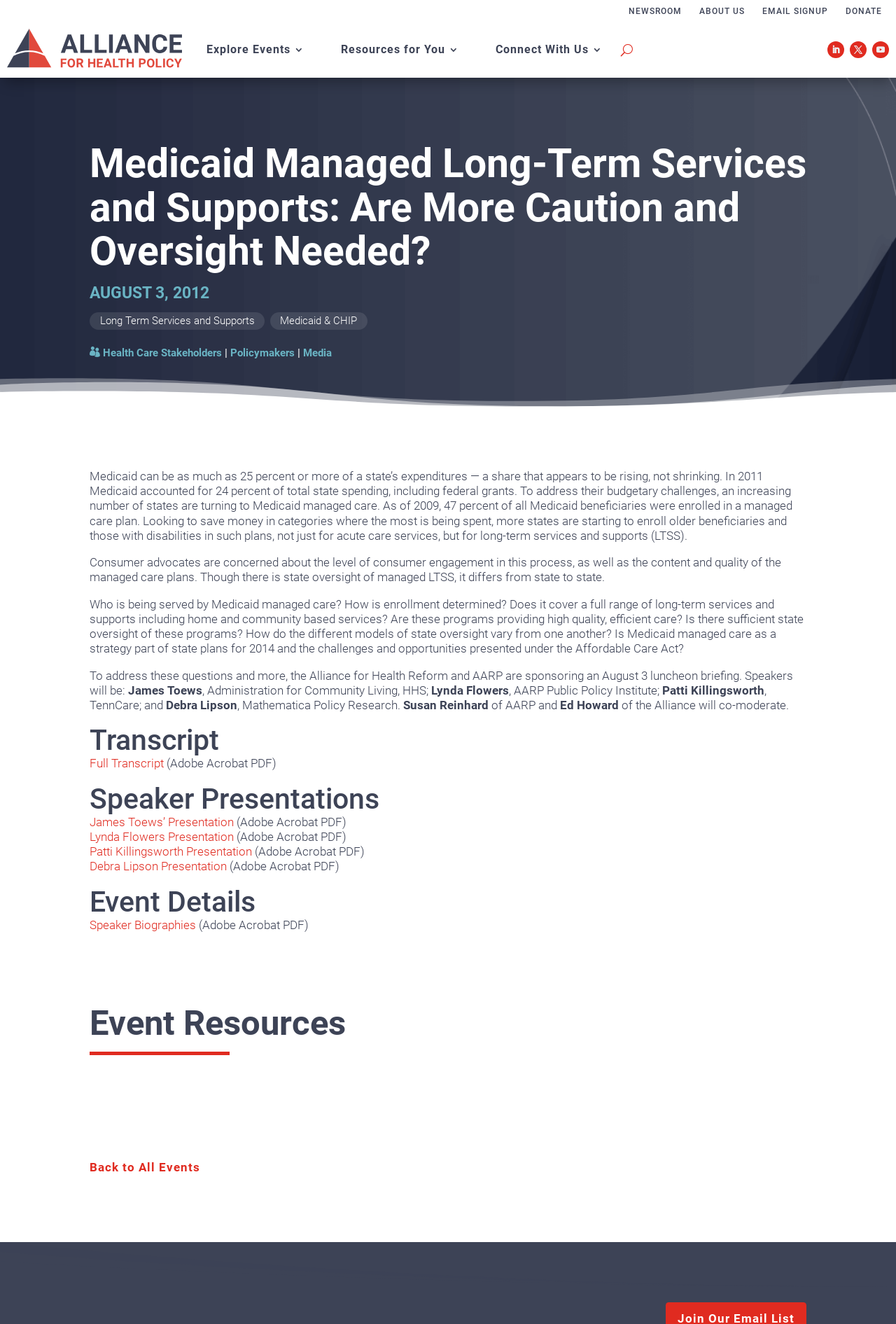Identify the bounding box coordinates of the region that should be clicked to execute the following instruction: "View James Toews’ Presentation".

[0.1, 0.615, 0.261, 0.626]